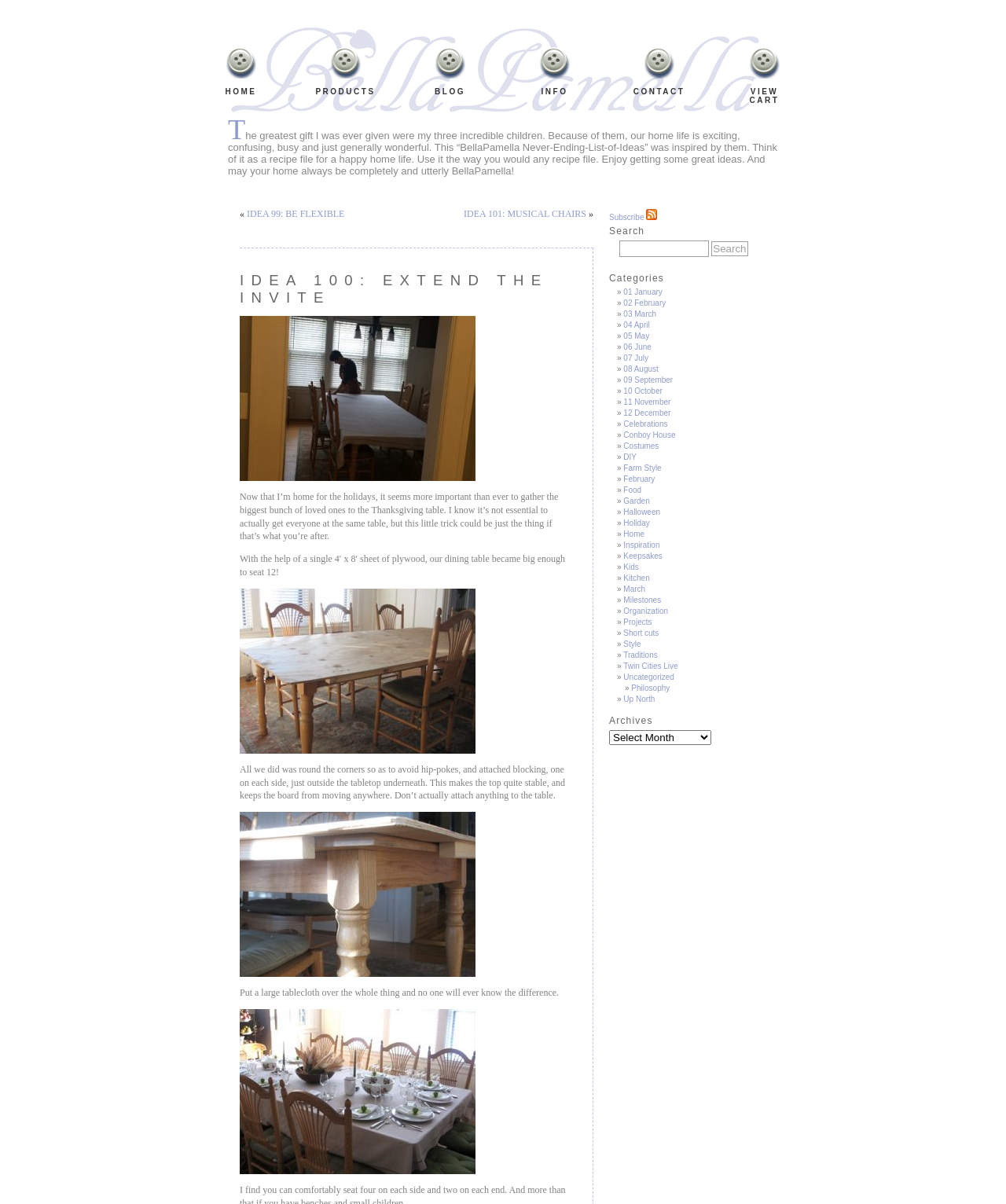What is the topic of the current blog post?
From the image, provide a succinct answer in one word or a short phrase.

Thanksgiving table